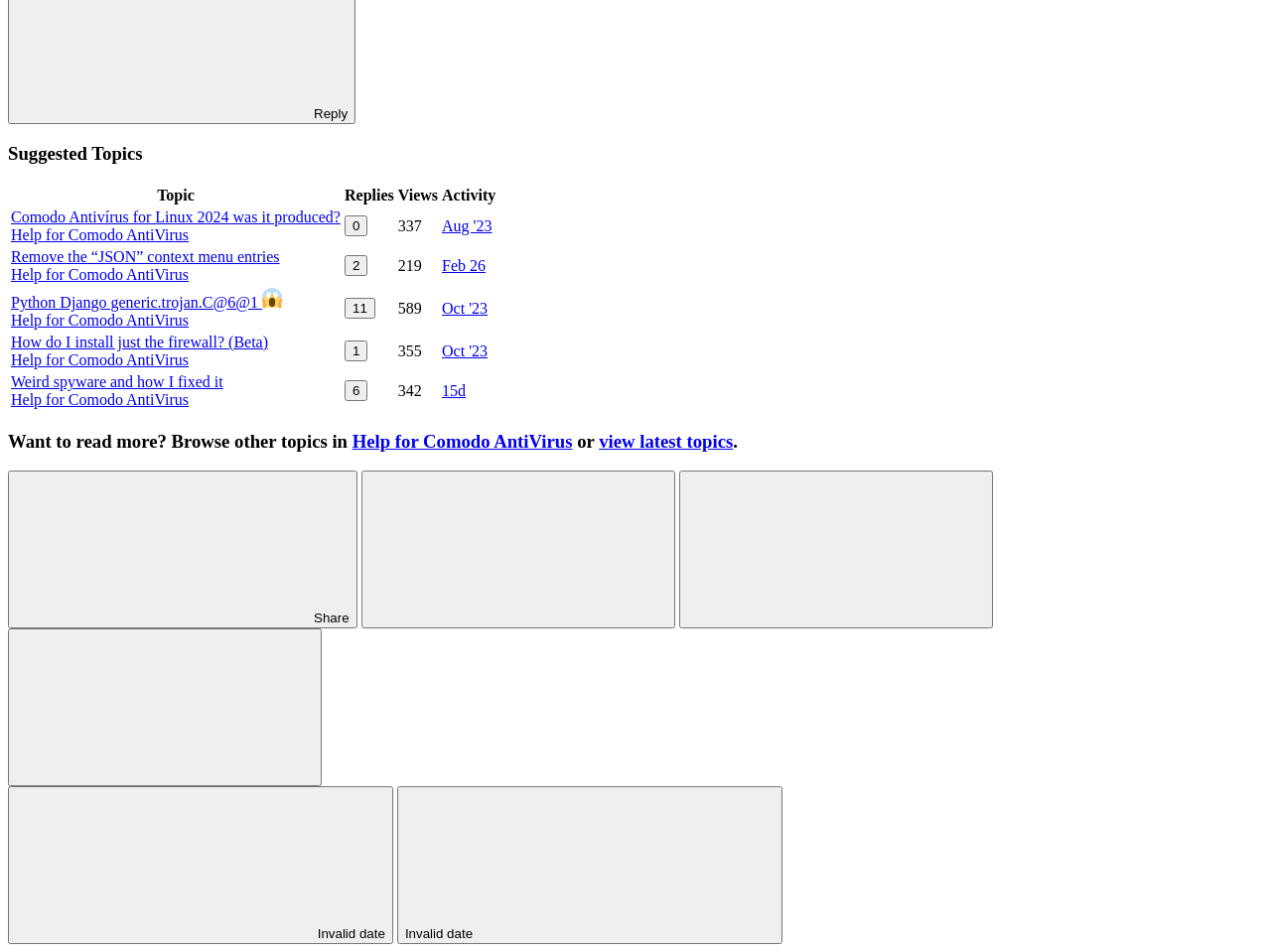What is the date of the fourth suggested topic?
From the screenshot, provide a brief answer in one word or phrase.

Oct '23